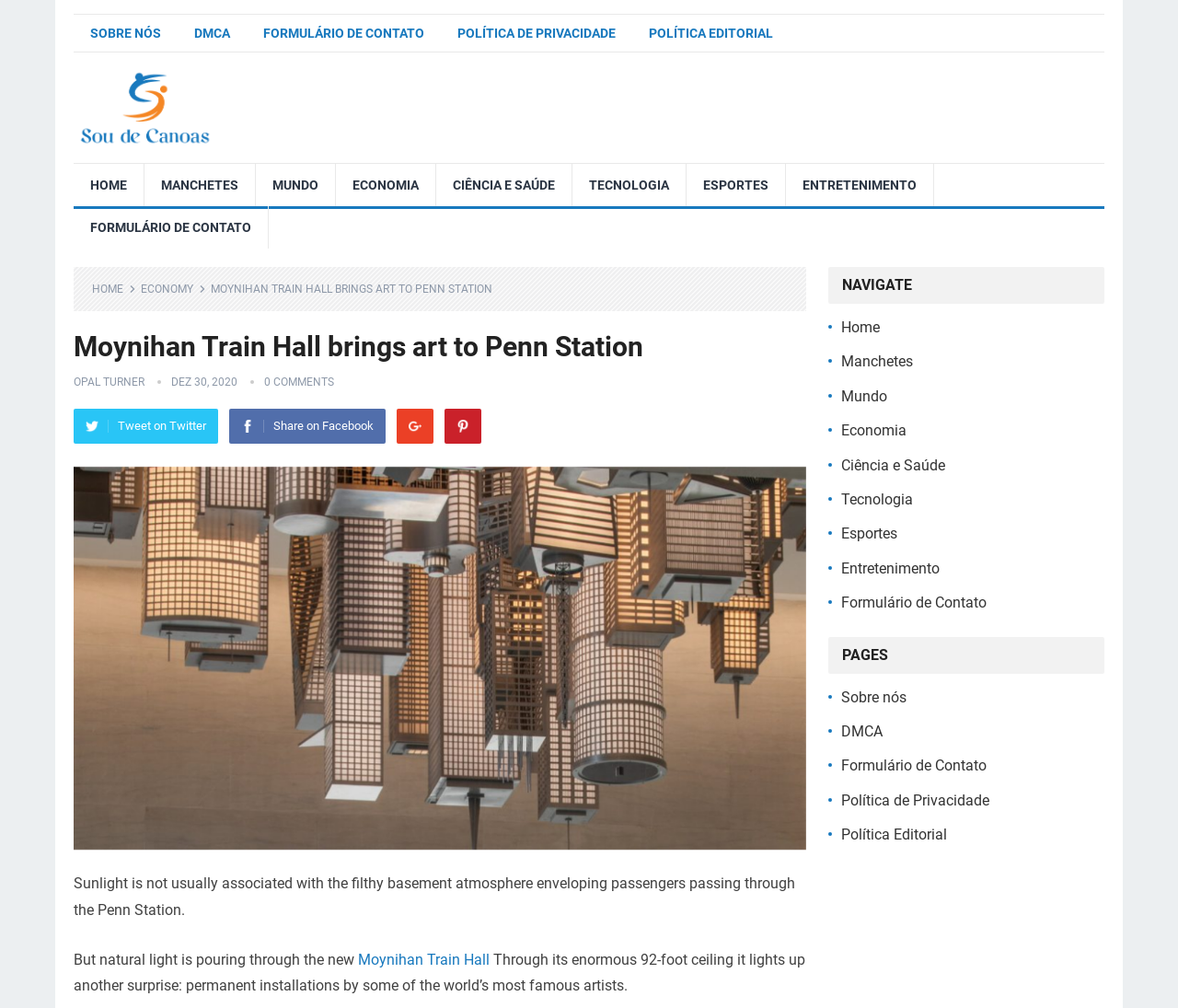Present a detailed account of what is displayed on the webpage.

The webpage is about Moynihan Train Hall bringing art to Penn Station. At the top, there are several links to different sections of the website, including "SOBRE NÓS", "DMCA", "FORMULÁRIO DE CONTATO", and "POLÍTICA DE PRIVACIDADE". Below these links, there is a navigation menu with links to "HOME", "MANCHETES", "MUNDO", "ECONOMIA", "CIÊNCIA E SAÚDE", "TECNOLOGIA", "ESPORTES", and "ENTRETENIMENTO".

The main content of the webpage is an article about Moynihan Train Hall, which is headed by a large image. The article title, "Moynihan Train Hall brings art to Penn Station", is displayed prominently above the image. The article text begins with the sentence "Sunlight is not usually associated with the filthy basement atmosphere enveloping passengers passing through the Penn Station." and continues to describe the new Moynihan Train Hall, highlighting its features, including its 92-foot ceiling and permanent installations by famous artists.

On the right side of the webpage, there is a complementary section with a heading "NAVIGATE" and links to various pages, including "Home", "Manchetes", "Mundo", and others. There is also a section with links to social media platforms, including Twitter, Facebook, Google+, and Pinterest.

Overall, the webpage has a clean and organized layout, with clear headings and concise text. The use of images and links to social media platforms adds visual interest and encourages engagement.